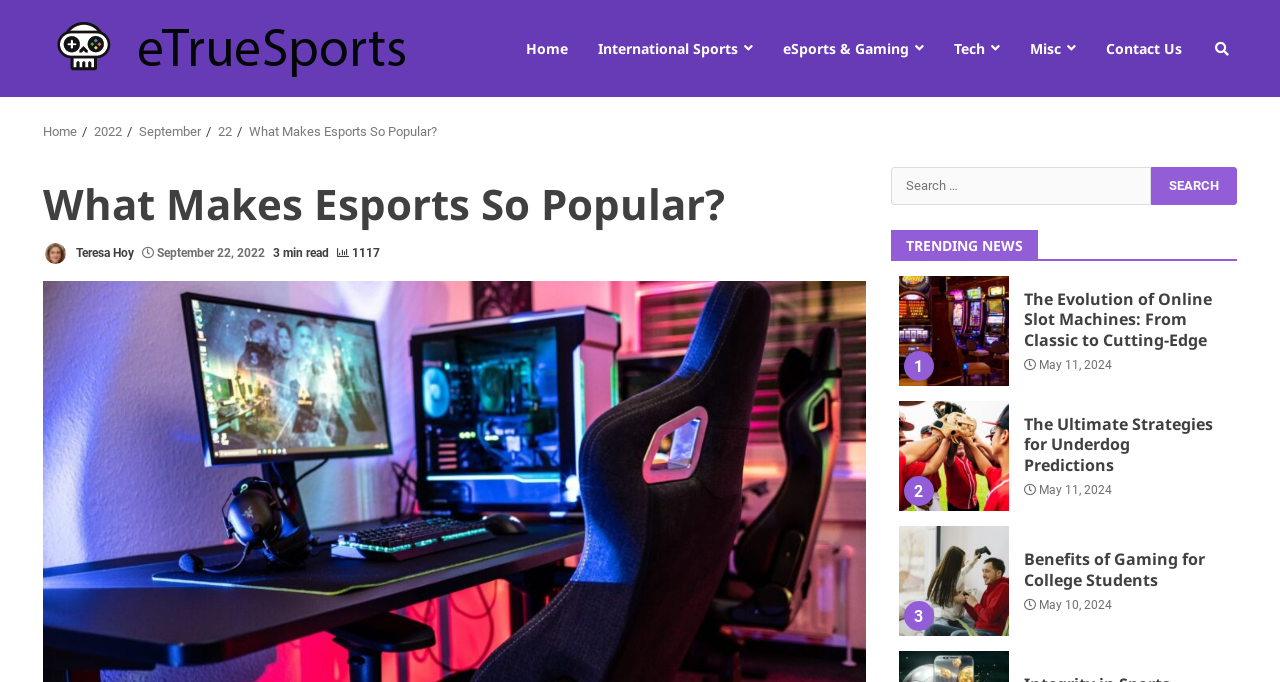What is the date of the second trending news item?
Answer the question with detailed information derived from the image.

I looked at the trending news section and found the second news item, which is 'The Ultimate Strategies for Underdog Predictions'. The date of this news item is displayed below the title and is May 11, 2024.